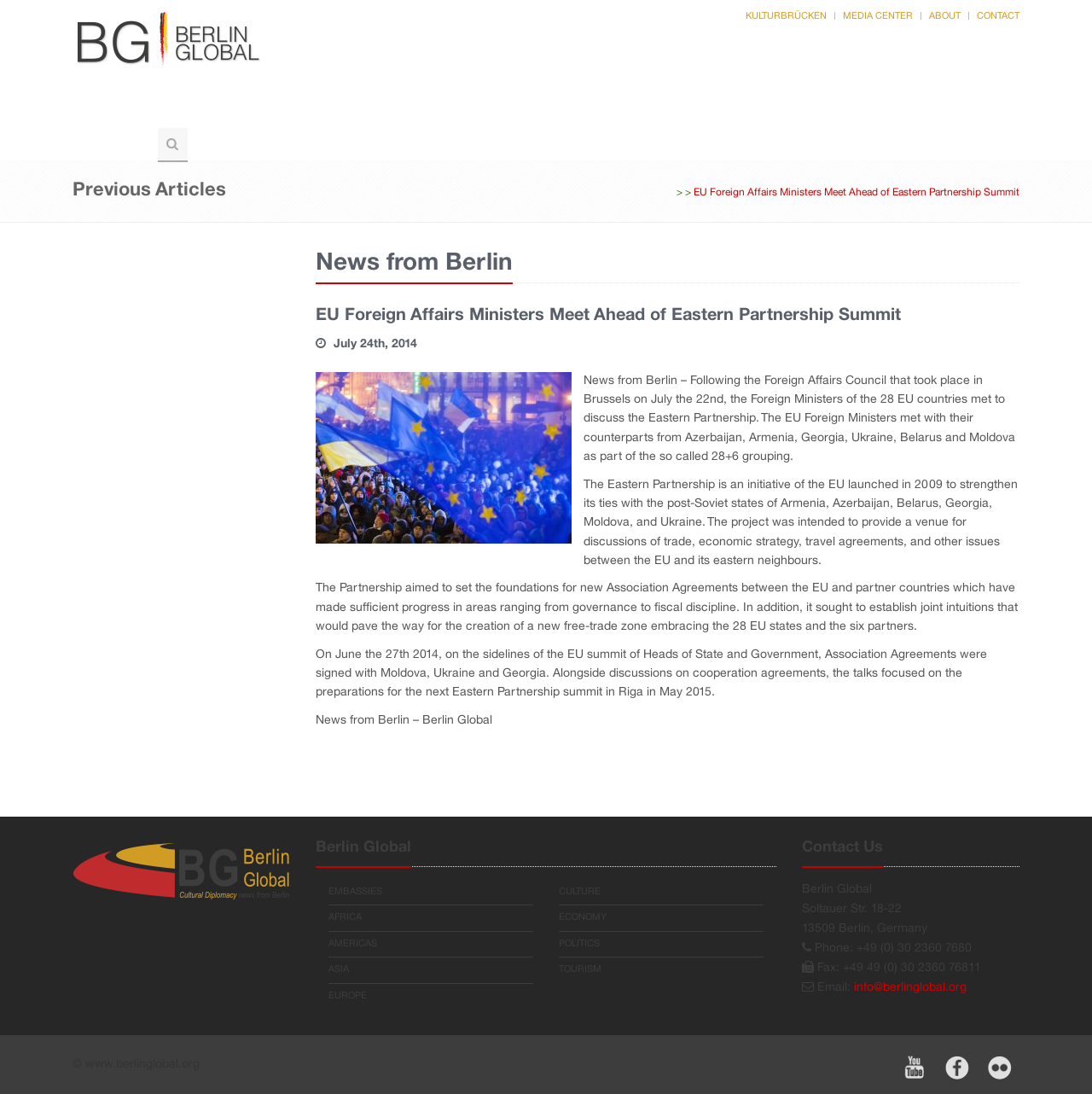What is the topic of the article?
Look at the image and respond with a one-word or short-phrase answer.

EU Foreign Affairs Ministers Meet